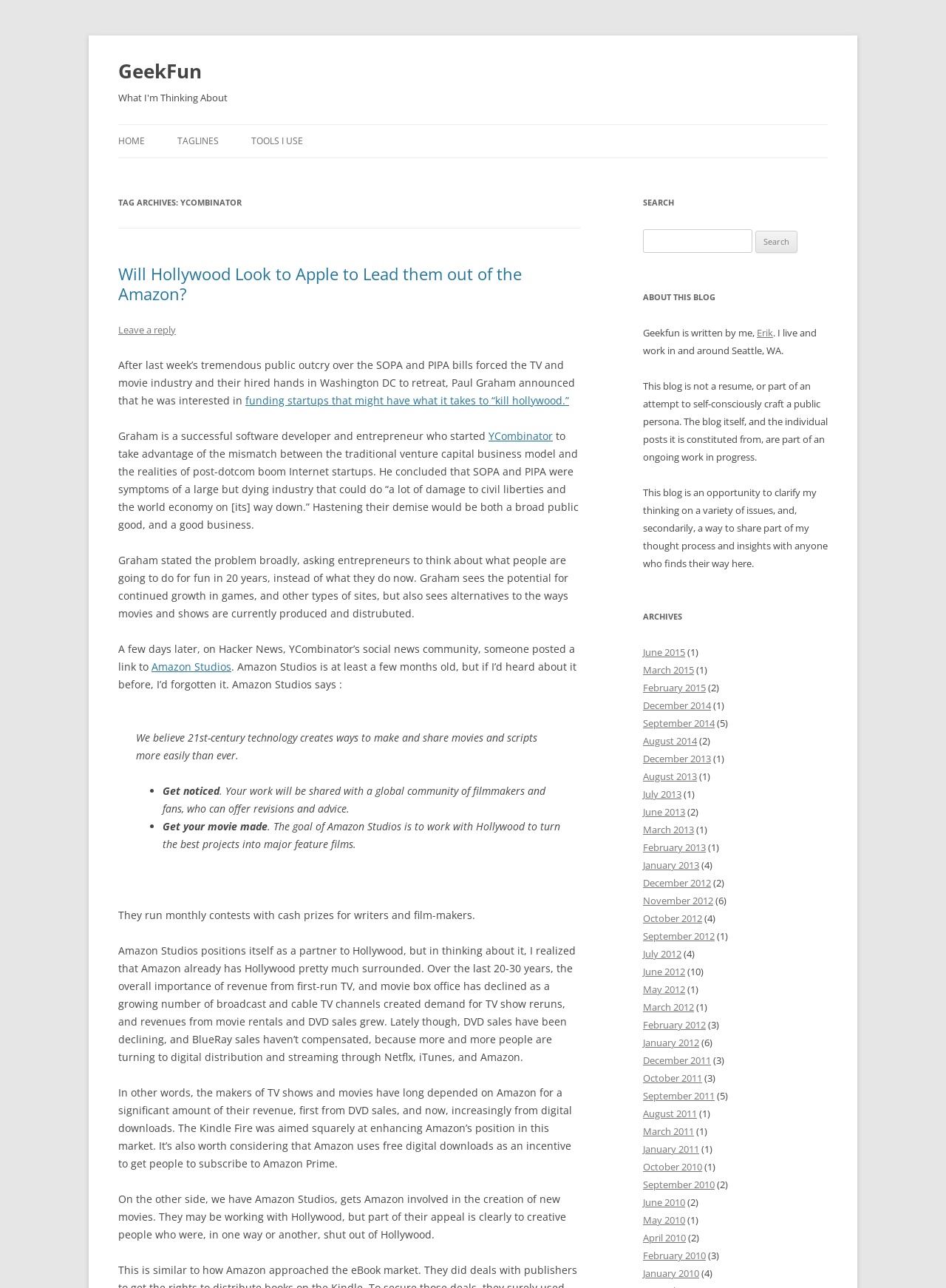Please find the bounding box coordinates of the element's region to be clicked to carry out this instruction: "Search for something".

[0.68, 0.178, 0.795, 0.196]